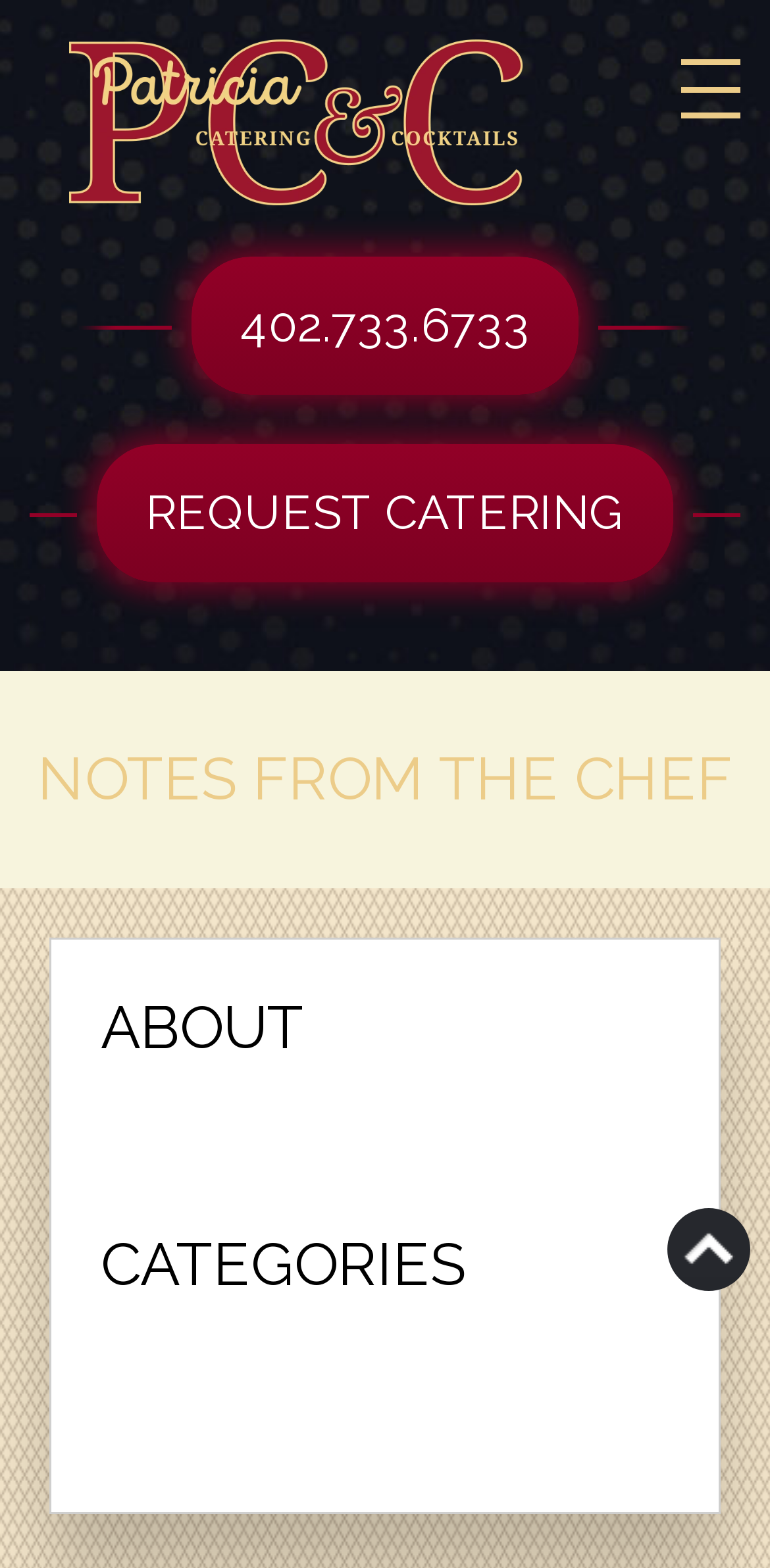Determine the main heading of the webpage and generate its text.

NOTES FROM THE CHEF